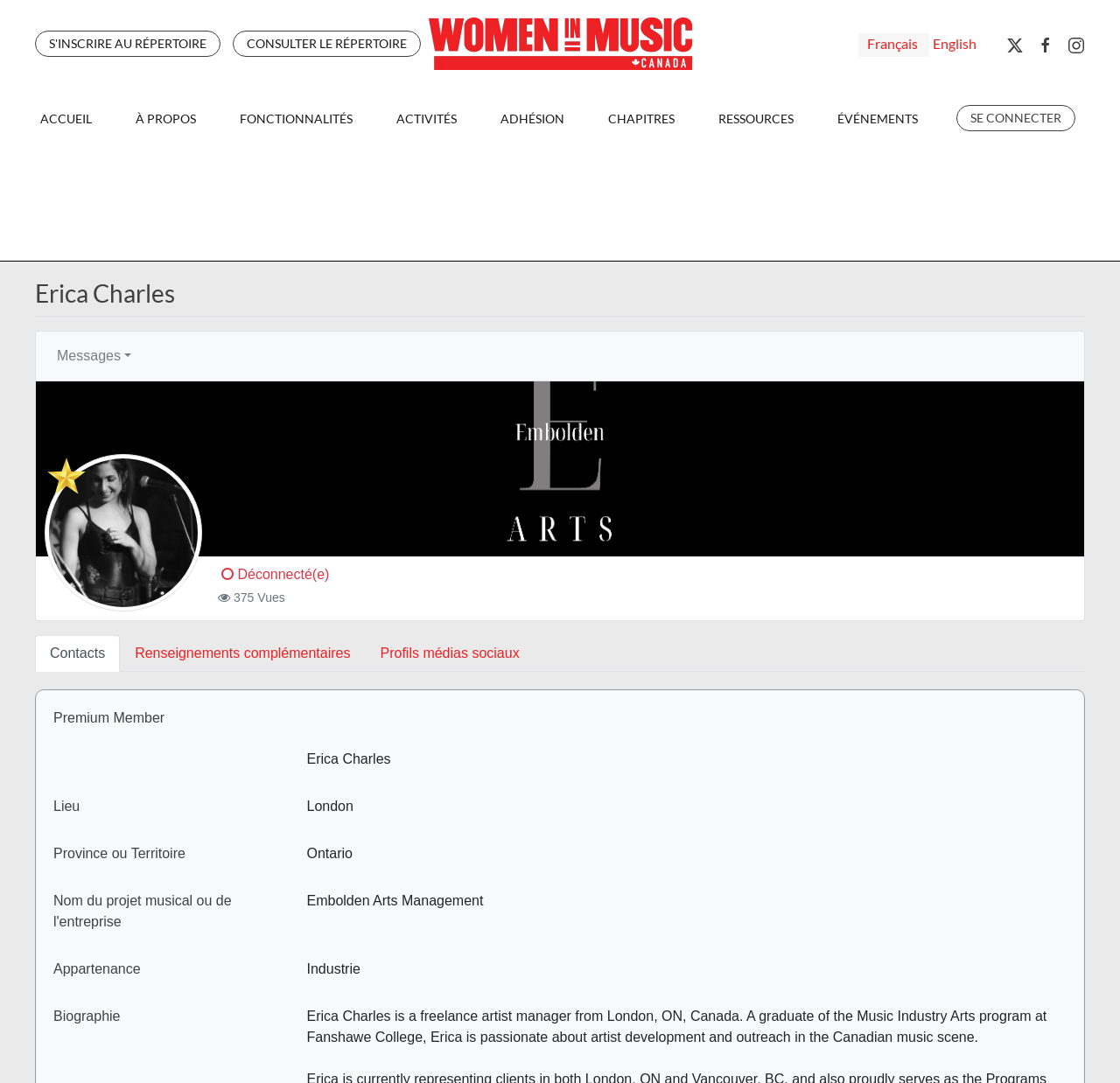Explain in detail what you observe on this webpage.

The webpage is about a profile of a woman in music, specifically Erica Charles. At the top, there is a navigation menu with links to "Skip to main content", "S'INSCRIRE AU RÉPERTOIRE", "CONSULTER LE RÉPERTOIRE", and "Retour Acceuil". Below this menu, there are language options, including "Français" and "English", followed by three empty links.

The main content area is divided into two sections. On the left, there is a vertical menu with buttons to "À PROPOS", "FONCTIONNALITÉS", "ACTIVITÉS", "ADHÉSION", "CHAPITRES", "RESSOURCES", and "ÉVÉNEMENTS". Each button has a dropdown menu.

On the right, there is a profile section with a heading "Erica Charles". Below this, there are links to "Messages" and "SE CONNECTER". There are also two images, one indicating that Erica Charles is a premium member, and another displaying her profile picture.

The profile section continues with a series of static text elements, including "Vues" with a count of 375, "Lieu" with a value of "London", "Province ou Territoire" with a value of "Ontario", and "Appartenance" with a value of "Industrie". There is also a biographical text about Erica Charles, describing her as a freelance artist manager from London, ON, Canada, and her passion for artist development and outreach in the Canadian music scene.

At the bottom of the page, there are links to "Contacts", "Renseignements complémentaires", and "Profils médias sociaux".